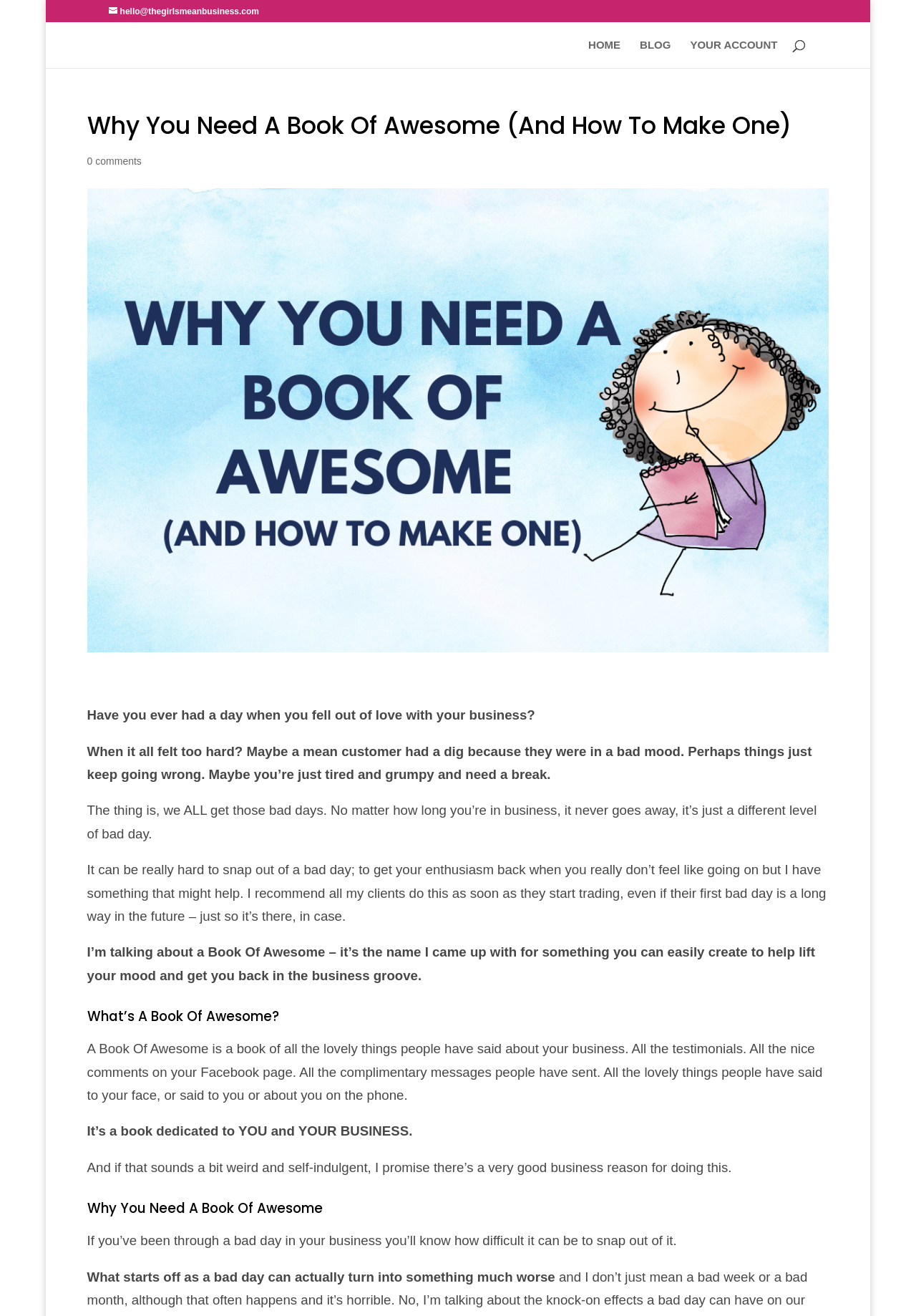What is the purpose of a Book Of Awesome?
From the image, respond using a single word or phrase.

To lift mood and get back in business groove